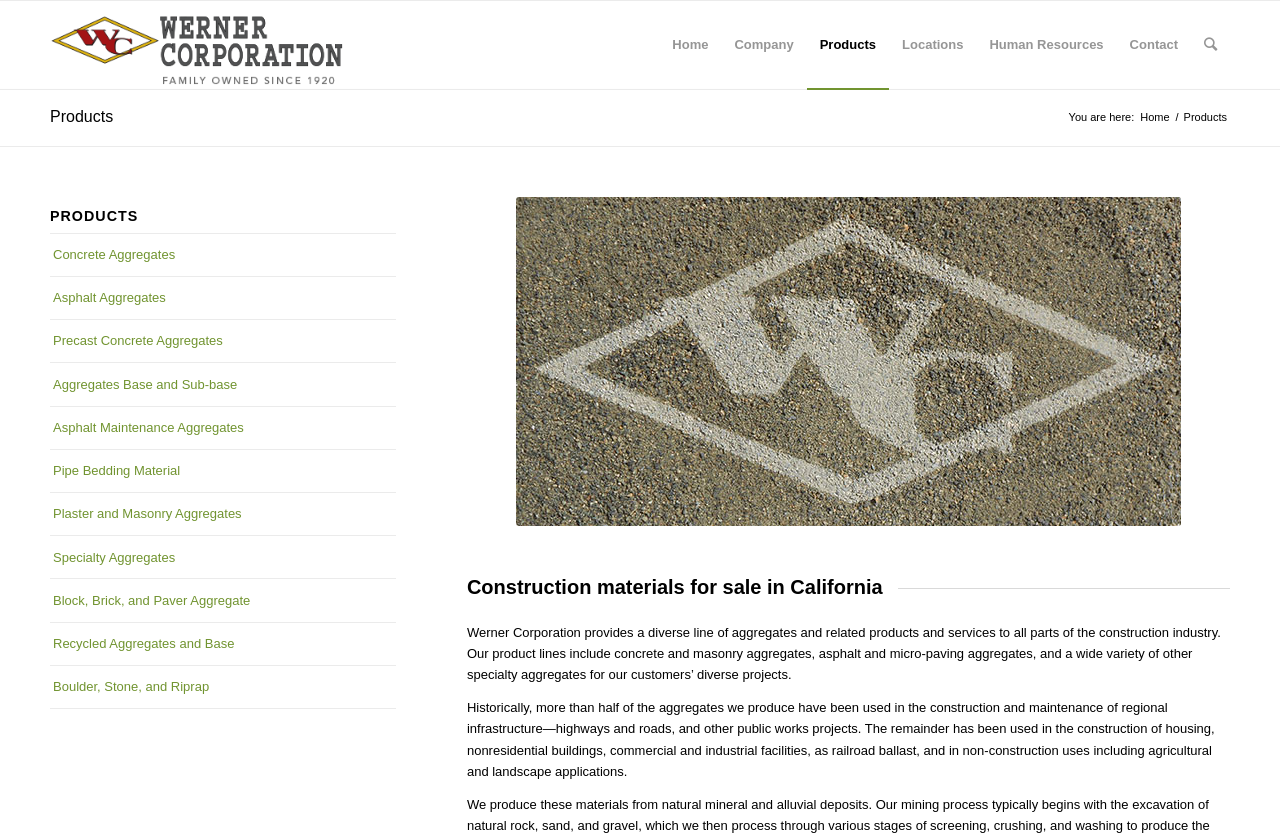What is the format of the breadcrumbs on the webpage?
Please provide a comprehensive answer based on the information in the image.

The breadcrumbs are located at the top of the webpage and are in the format of text with slashes, for example, 'You are here: Home / Products'.